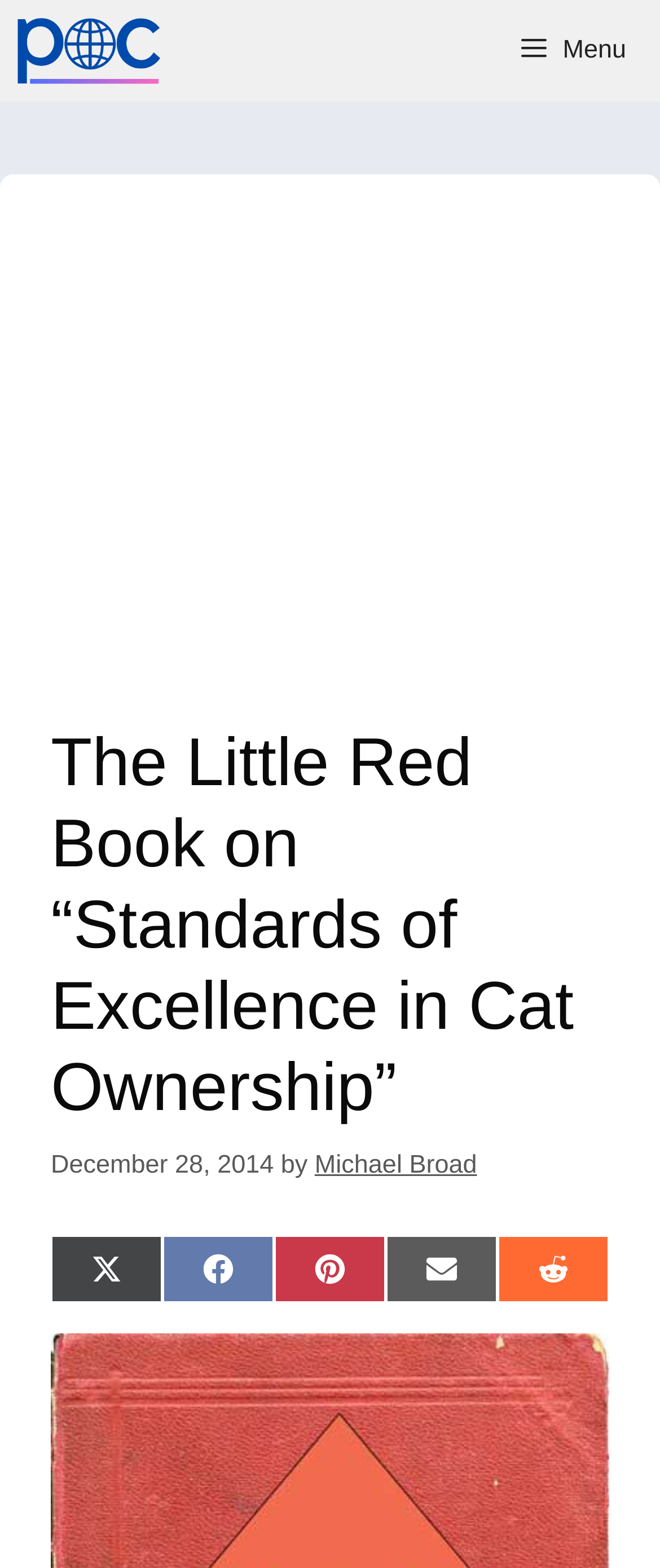Locate the bounding box coordinates of the clickable region necessary to complete the following instruction: "Share on Twitter". Provide the coordinates in the format of four float numbers between 0 and 1, i.e., [left, top, right, bottom].

[0.077, 0.788, 0.246, 0.831]